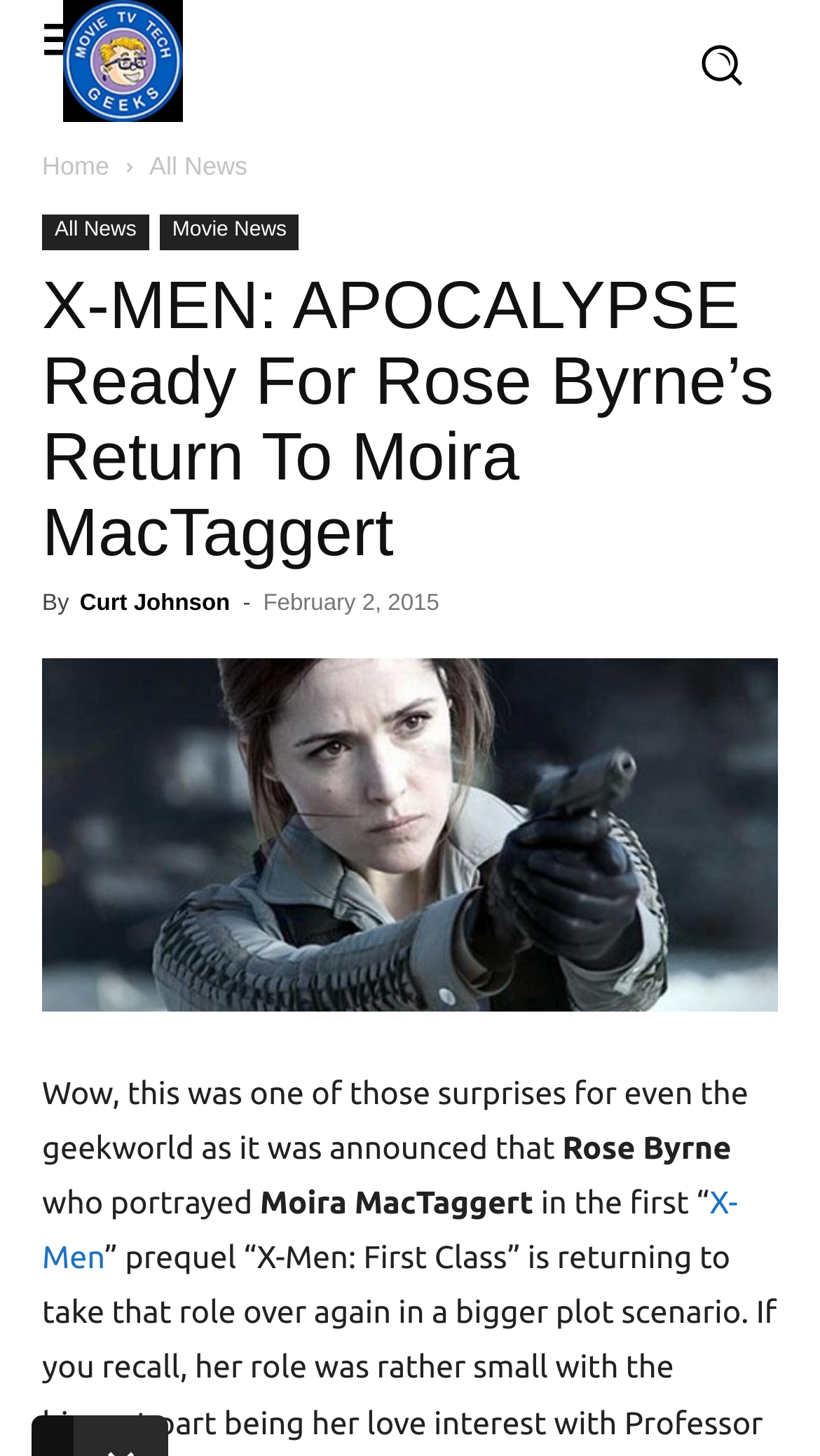Determine the bounding box for the UI element as described: "Home". The coordinates should be represented as four float numbers between 0 and 1, formatted as [left, top, right, bottom].

[0.051, 0.104, 0.133, 0.124]